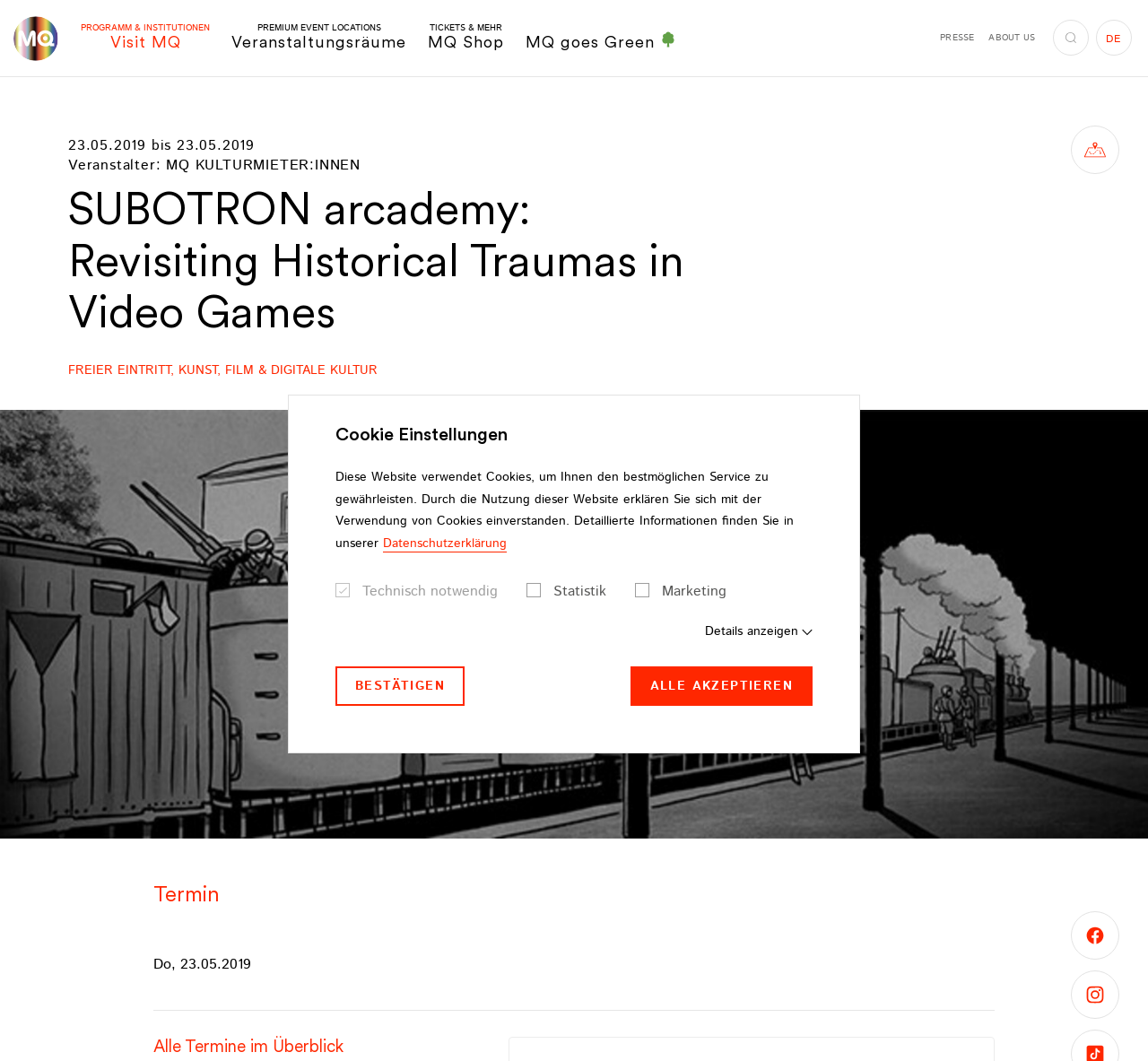Determine the bounding box coordinates for the UI element matching this description: "Follow us on Instagram".

[0.933, 0.915, 0.975, 0.96]